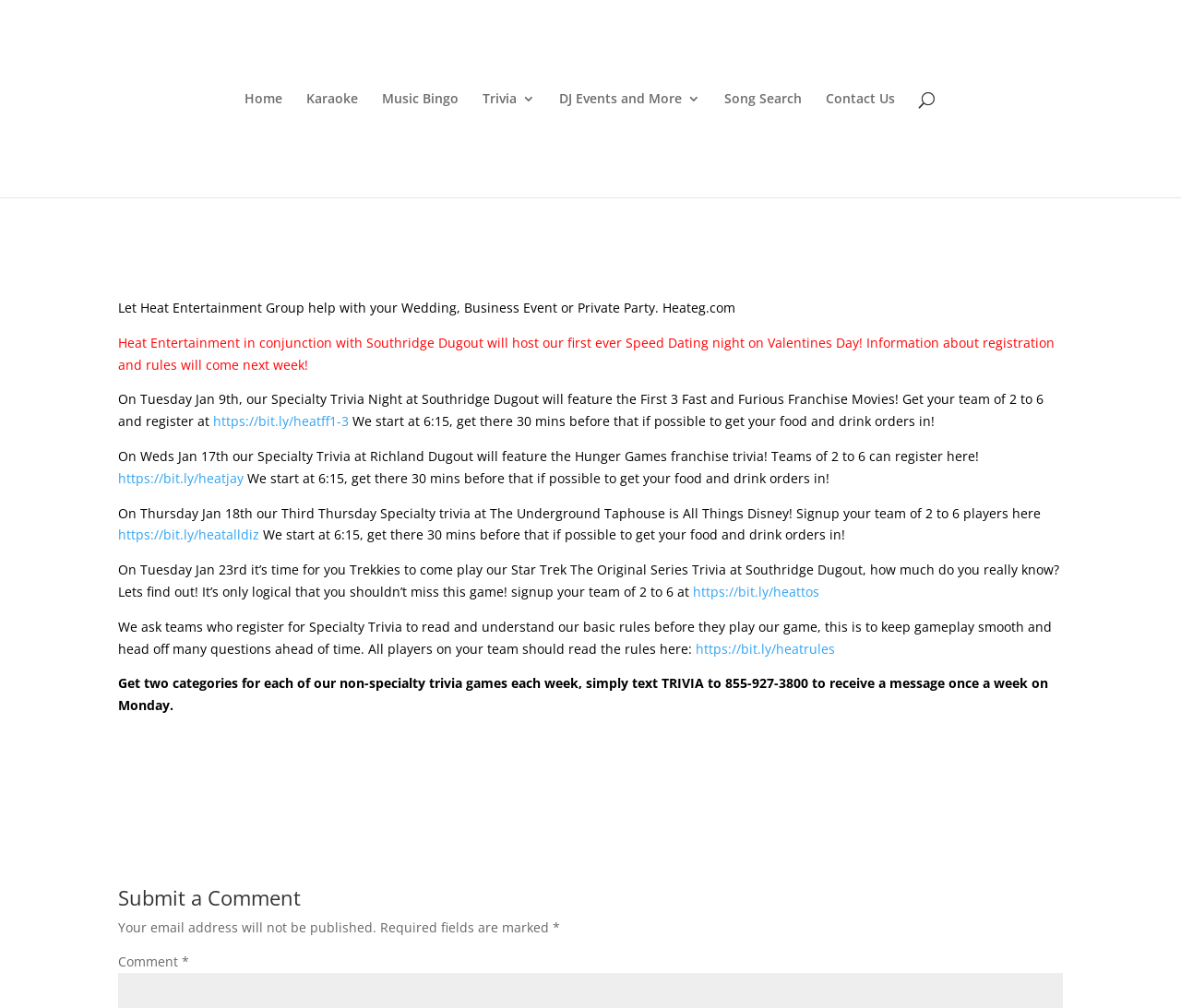Determine the bounding box coordinates of the clickable region to execute the instruction: "View Entertainment This Week". The coordinates should be four float numbers between 0 and 1, denoted as [left, top, right, bottom].

[0.252, 0.165, 0.384, 0.182]